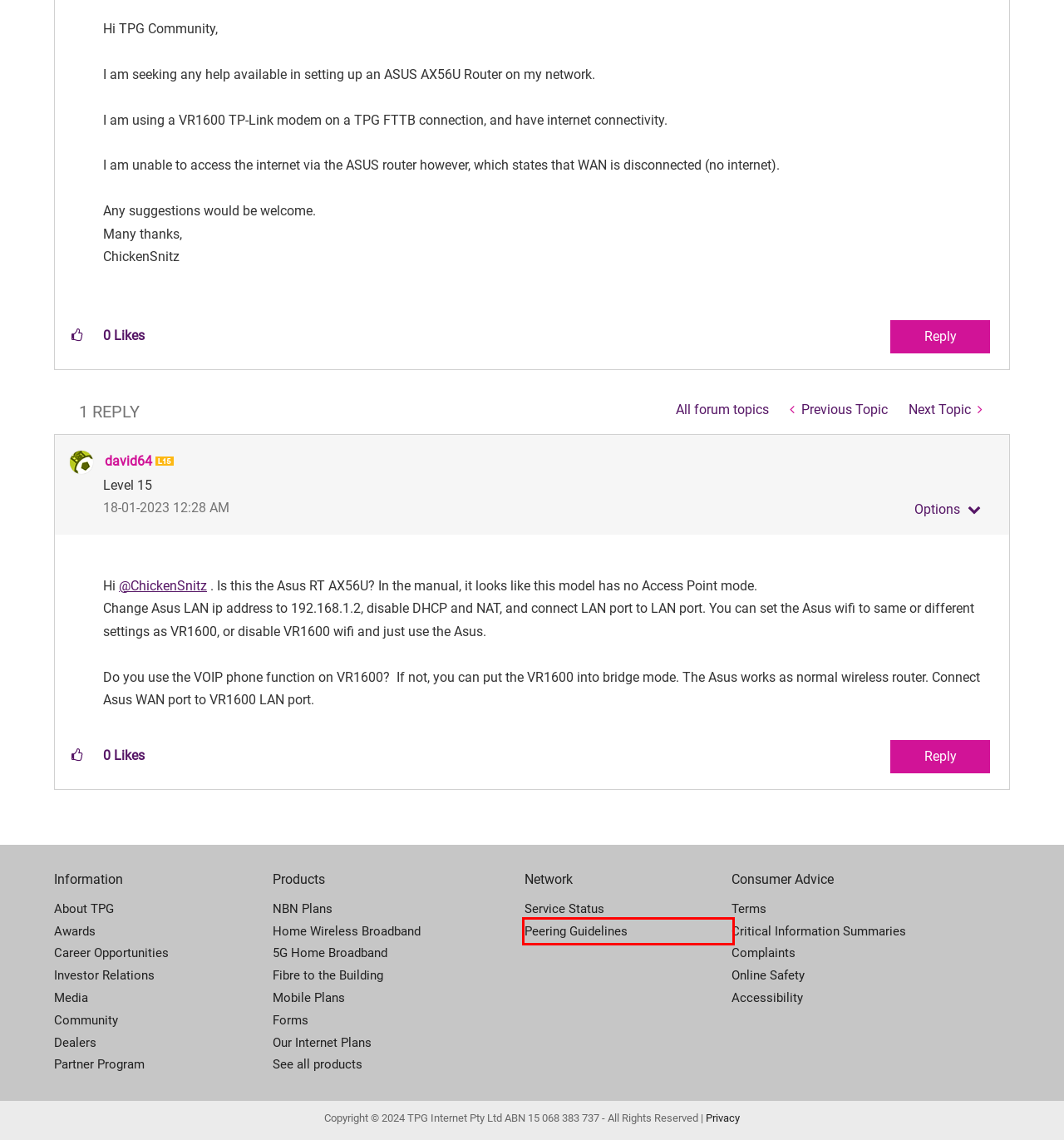Provided is a screenshot of a webpage with a red bounding box around an element. Select the most accurate webpage description for the page that appears after clicking the highlighted element. Here are the candidates:
A. Re: ASUS AX56U Router FTTB - TPG Community
B. nbn® Plans for fast internet speeds at home | TPG
C. About us and our services | TPG
D. Accessibility Support | TPG website
E. Peering Guidelines | TPG website
F. Compare Internet Plans | TPG
G. SIM Only Mobile Plans with more data | TPG
H. Critical Information Summary

E